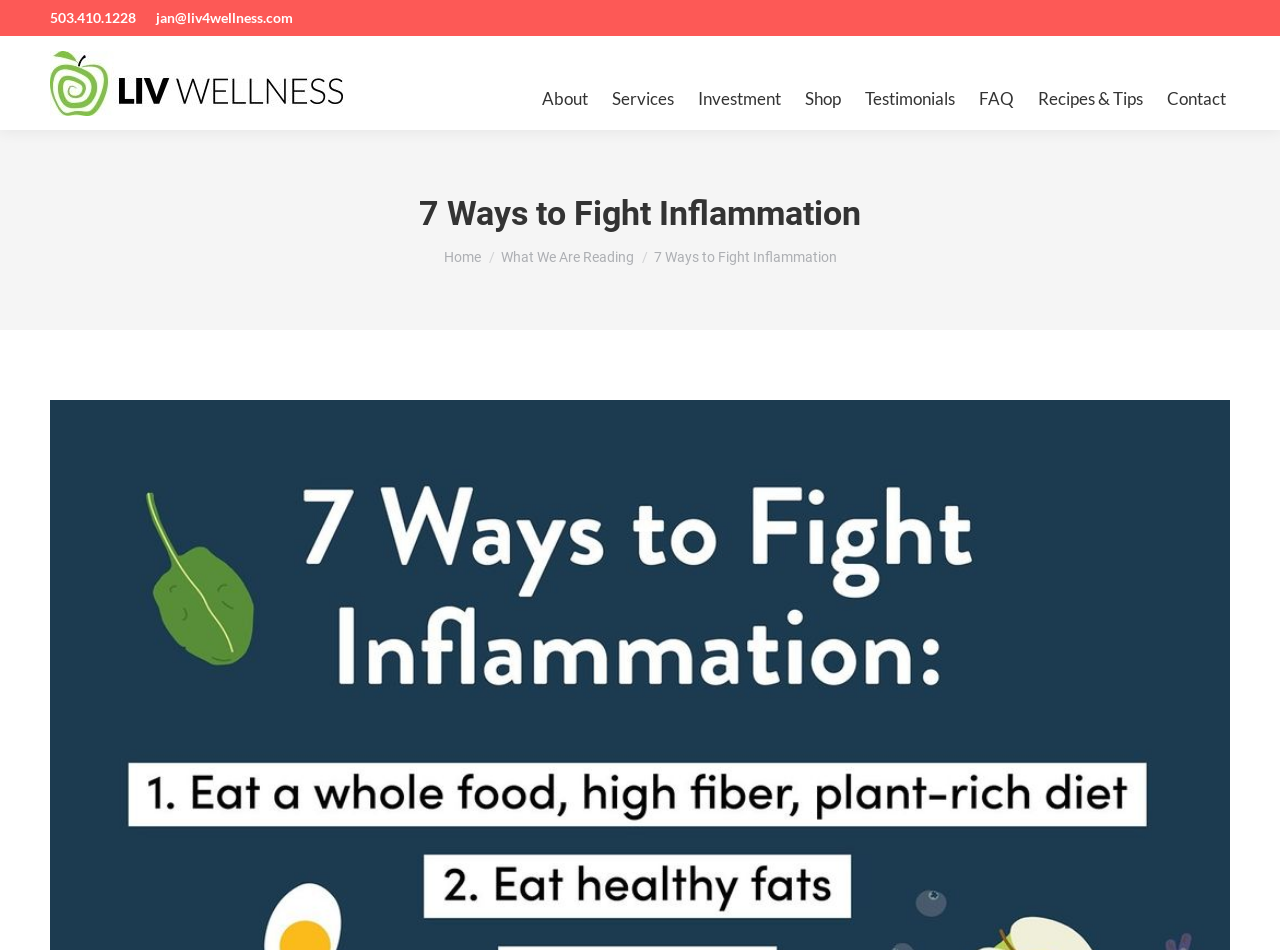Identify and extract the main heading of the webpage.

7 Ways to Fight Inflammation